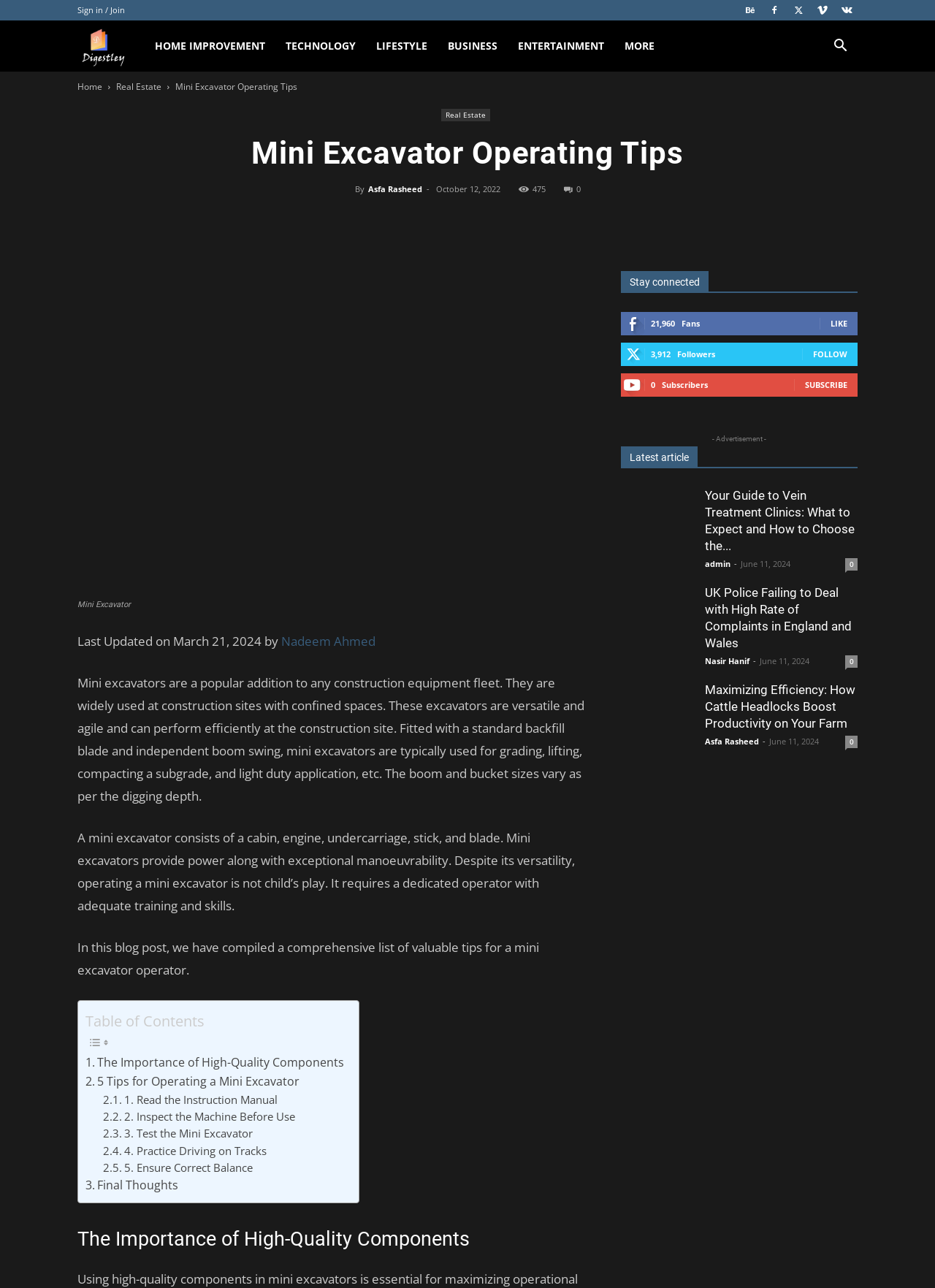Determine the bounding box for the UI element described here: "1. Read the Instruction Manual".

[0.11, 0.847, 0.3, 0.861]